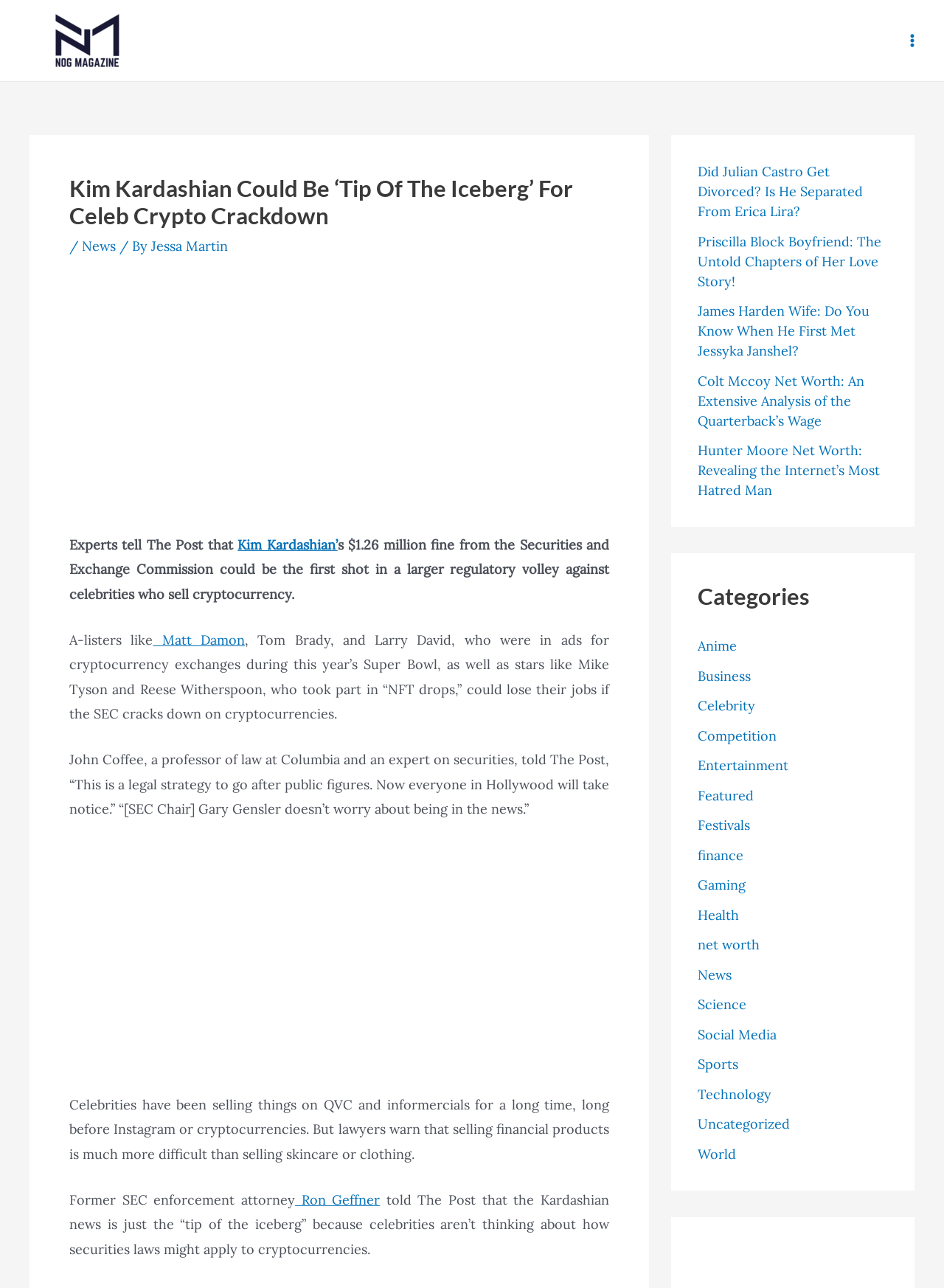Please determine the bounding box coordinates of the clickable area required to carry out the following instruction: "Click on the 'Nog Magazine' link". The coordinates must be four float numbers between 0 and 1, represented as [left, top, right, bottom].

[0.016, 0.024, 0.158, 0.037]